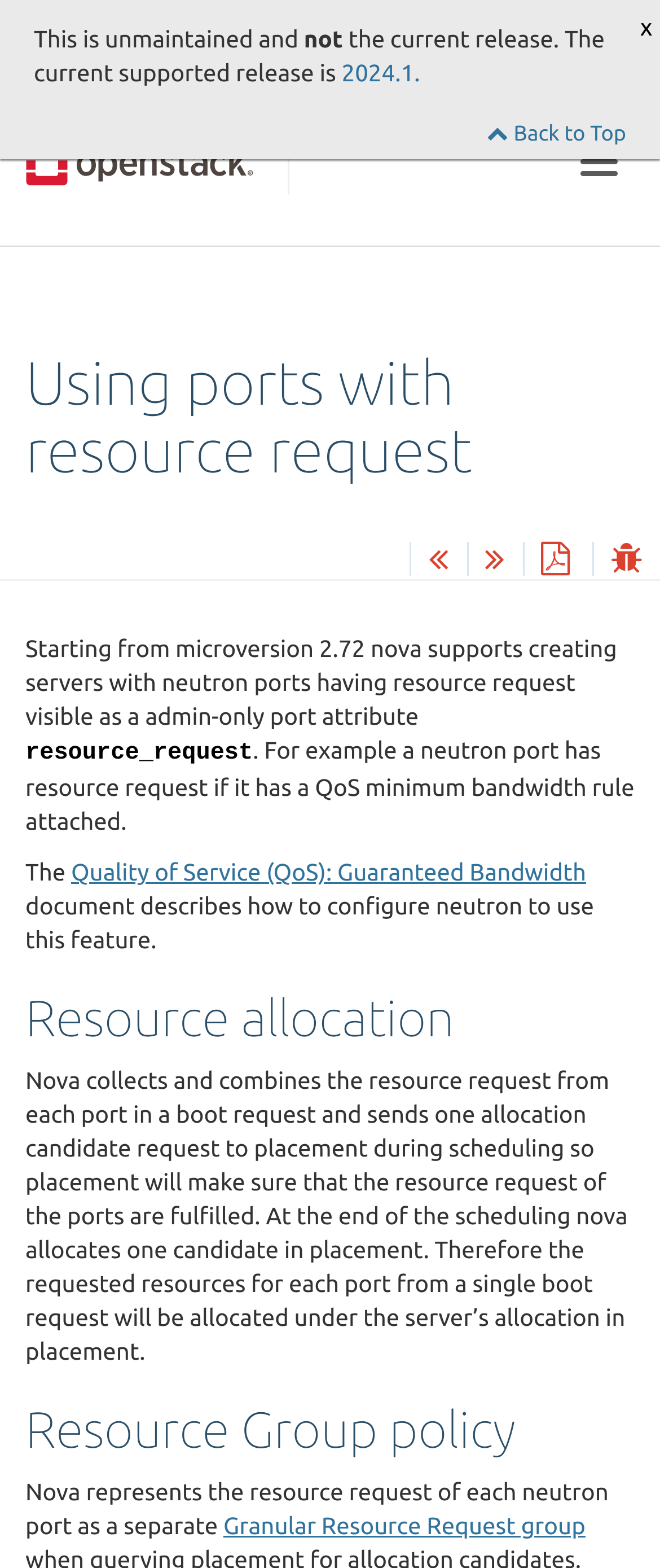Elaborate on the webpage's design and content in a detailed caption.

This webpage is a documentation page for Nova 24.2.2.dev24, specifically focusing on using ports with resource requests. At the top, there is a button to toggle navigation, followed by a link on the left side. The main heading "Using ports with resource request" is prominently displayed.

Below the heading, there are four links with icons, likely representing different actions or options. The main content of the page starts with a paragraph explaining that Nova supports creating servers with neutron ports having resource requests visible as an admin-only port attribute, starting from microversion 2.72.

The text continues to explain what resource requests are, providing an example of a neutron port with a QoS minimum bandwidth rule attached. There is a link to a document describing how to configure neutron to use this feature. 

The next section, "Resource allocation", explains how Nova collects and combines resource requests from each port in a boot request and sends one allocation candidate request to placement during scheduling. This is followed by a section on "Resource Group policy", which describes how Nova represents the resource request of each neutron port as a separate Granular Resource Request group.

At the top right corner, there is a "close" button. Near the top, there is a notice stating that this is an unmaintained version and not the current release, with a link to the current supported release, 2024.1. Finally, at the bottom right, there is a "Back to Top" link.